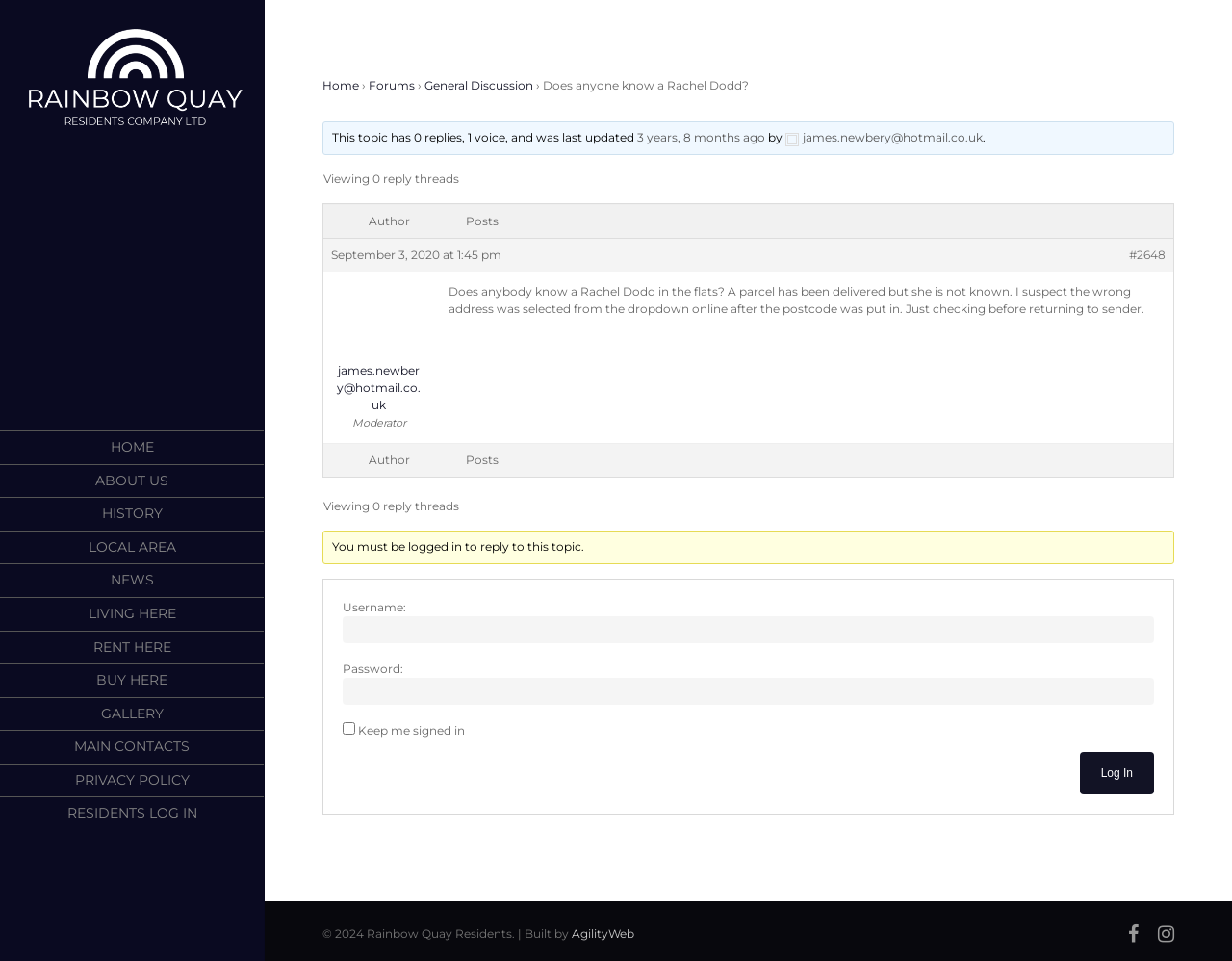Find the bounding box coordinates of the clickable area that will achieve the following instruction: "Click on the 'Forums' link".

[0.299, 0.081, 0.337, 0.096]